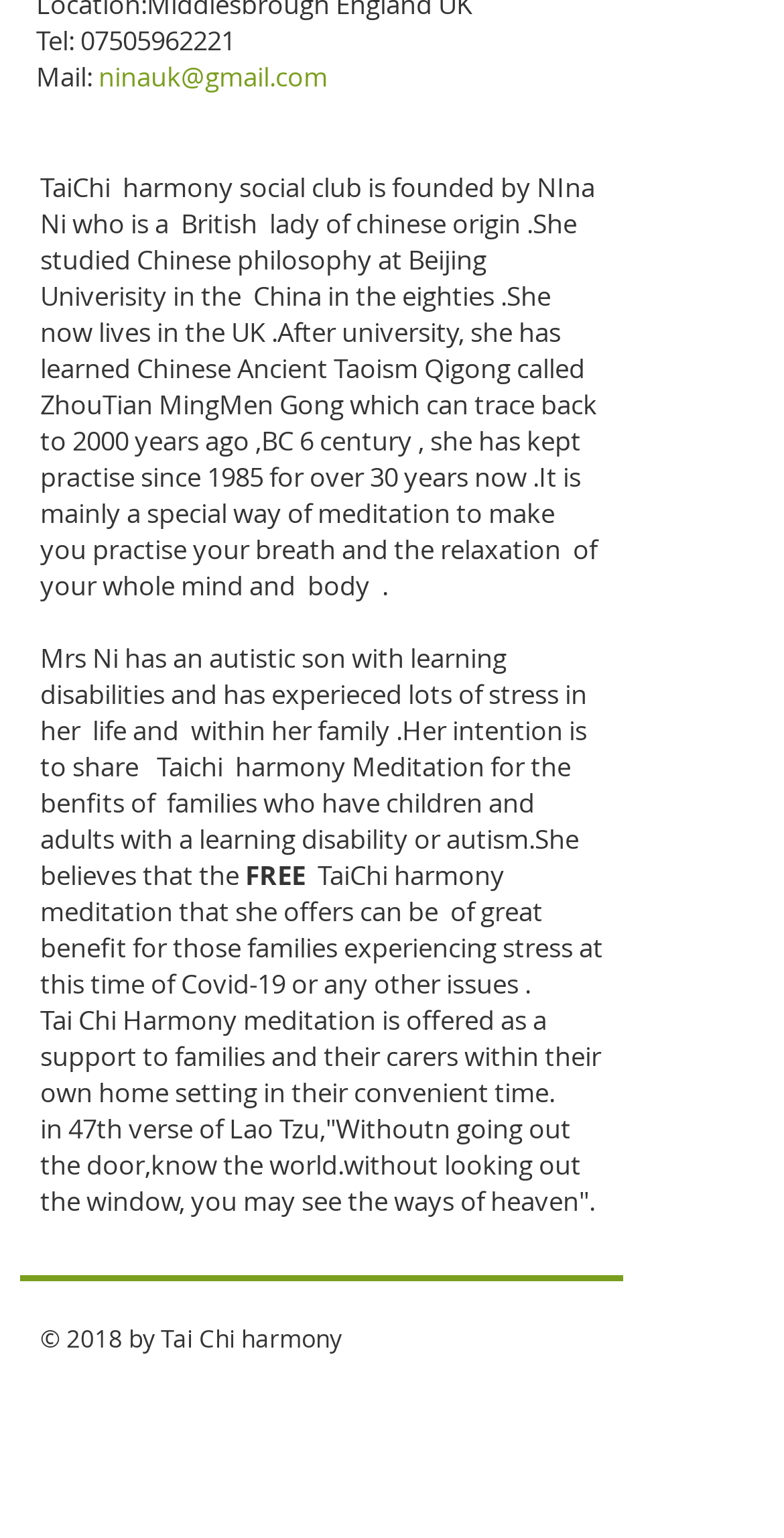Use a single word or phrase to answer the following:
Who founded TaiChi harmony social club?

Nina Ni